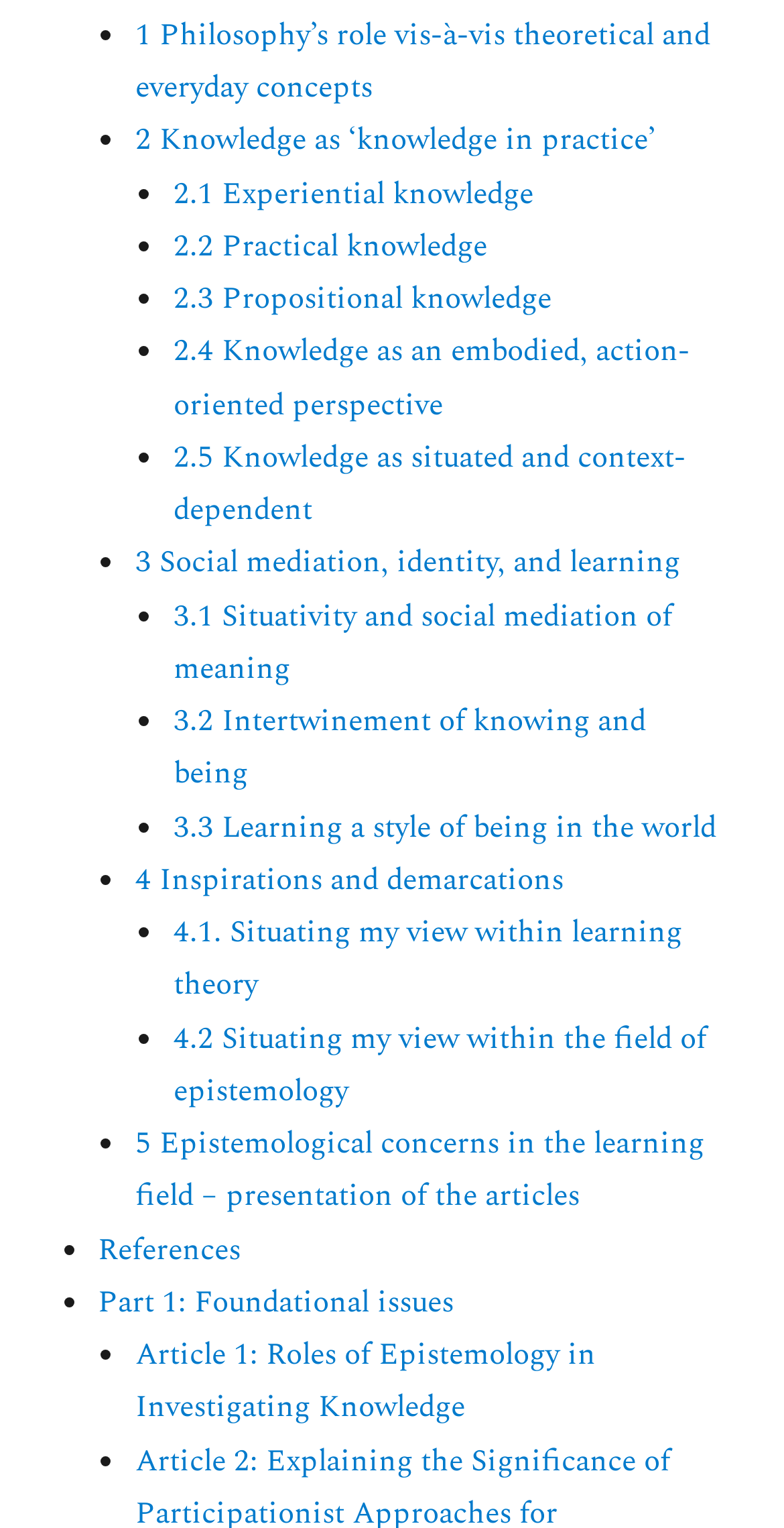Provide the bounding box coordinates of the section that needs to be clicked to accomplish the following instruction: "Access 'References'."

[0.125, 0.802, 0.307, 0.833]